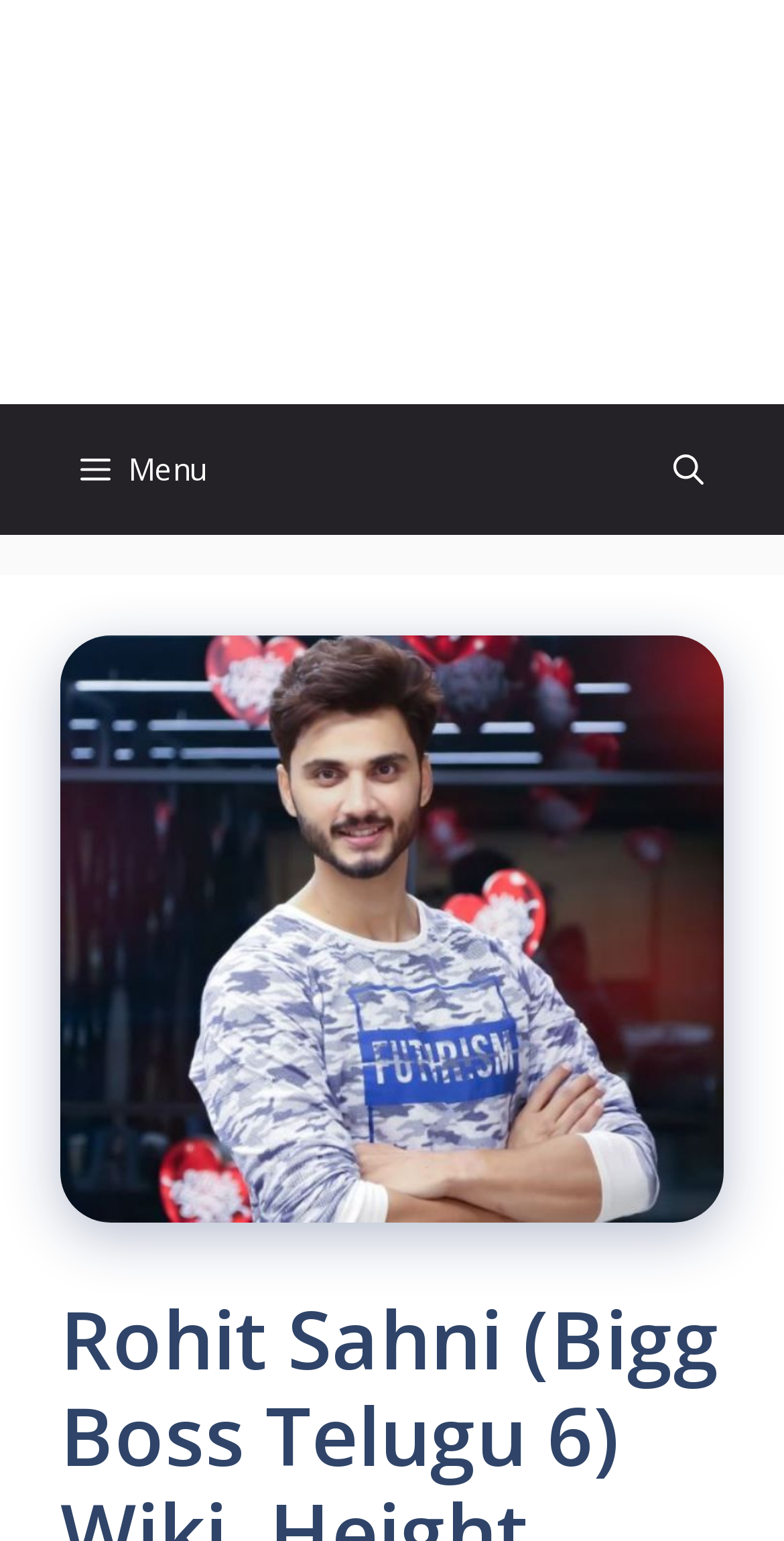Predict the bounding box of the UI element based on this description: "aria-label="Open Search Bar"".

[0.808, 0.263, 0.949, 0.348]